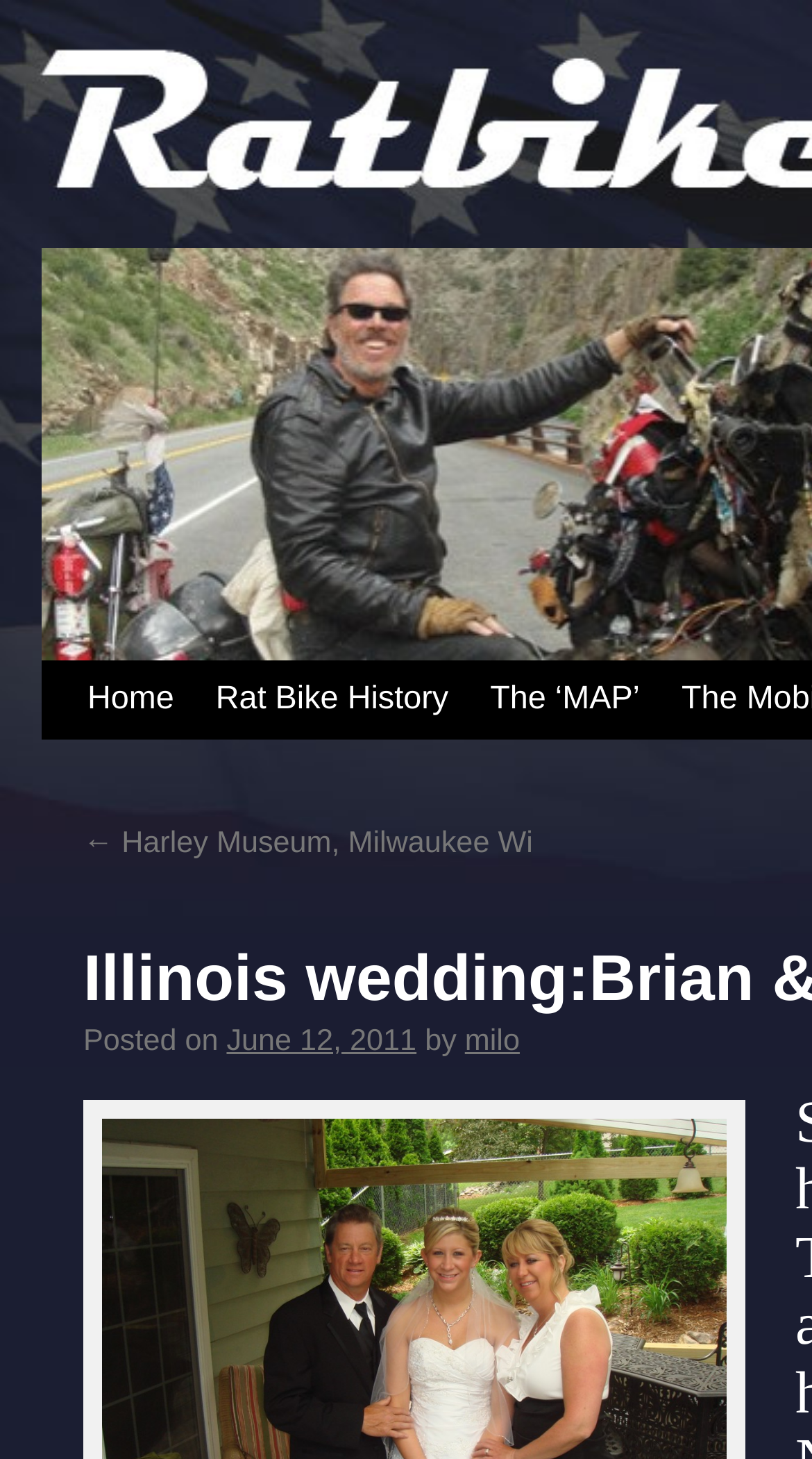Answer the following query concisely with a single word or phrase:
Who is the author of the blog post?

milo